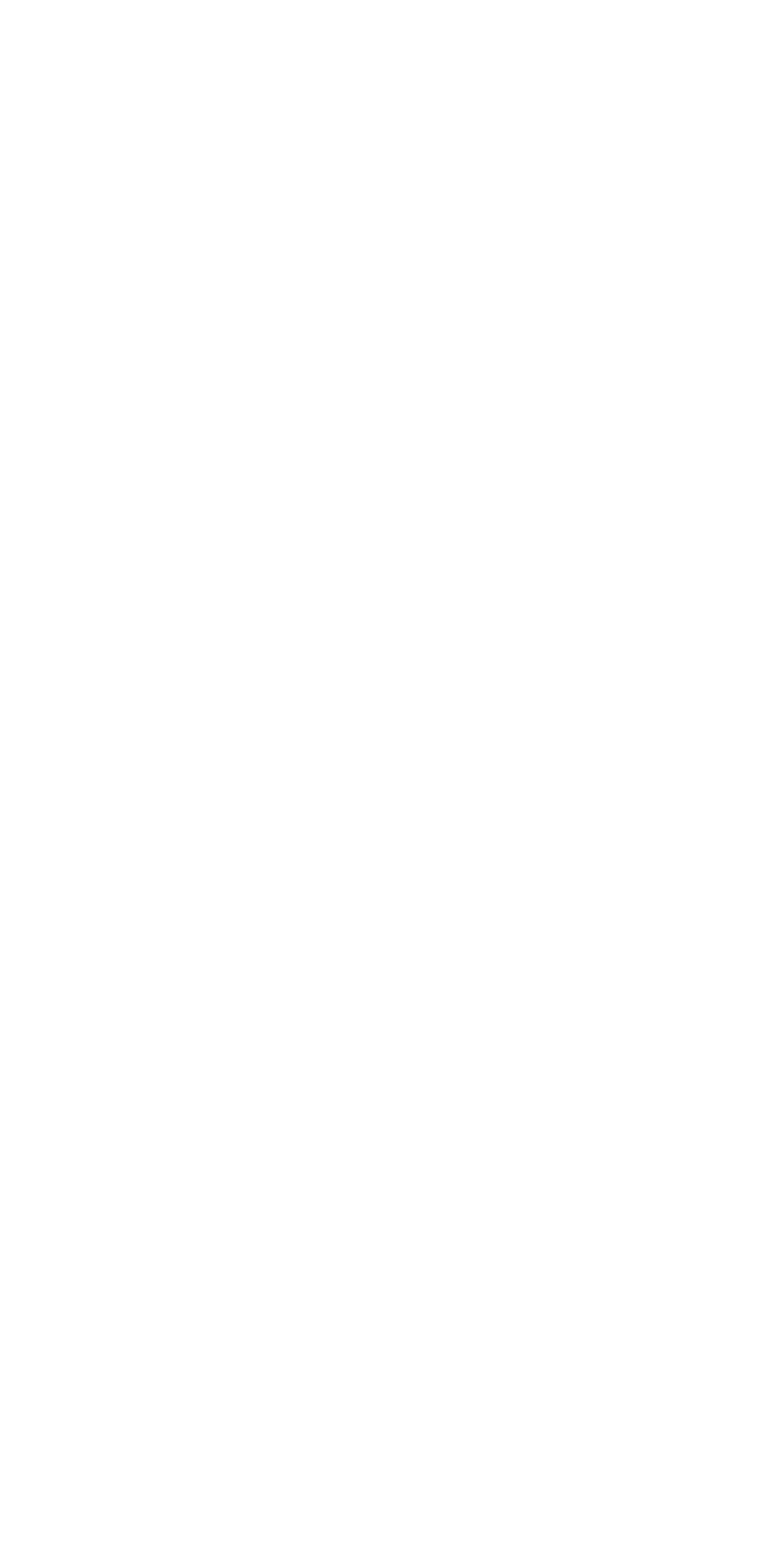Identify the bounding box coordinates of the section to be clicked to complete the task described by the following instruction: "View the 'FAQs'". The coordinates should be four float numbers between 0 and 1, formatted as [left, top, right, bottom].

[0.077, 0.379, 0.833, 0.413]